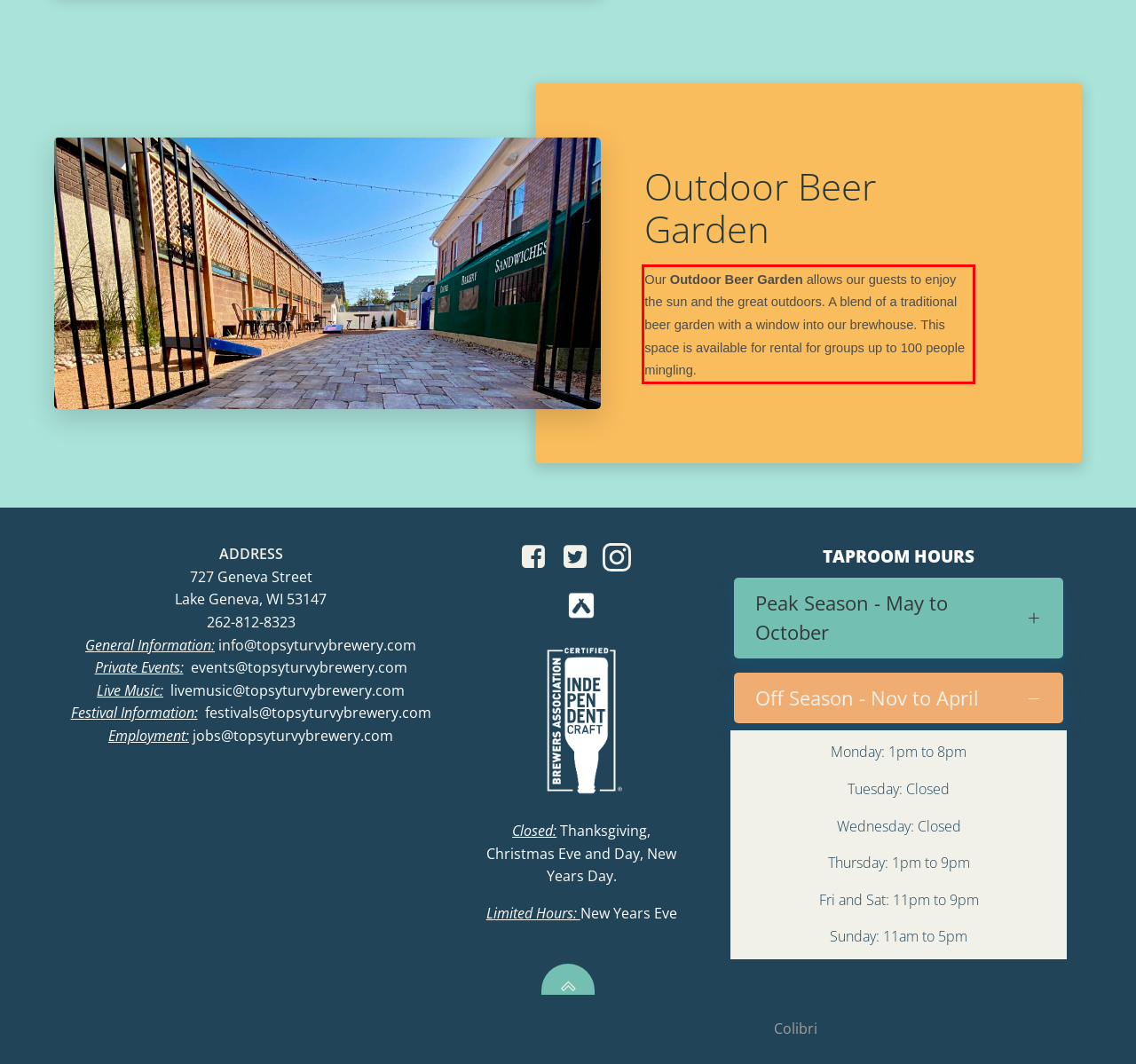Examine the screenshot of the webpage, locate the red bounding box, and generate the text contained within it.

Our Outdoor Beer Garden allows our guests to enjoy the sun and the great outdoors. A blend of a traditional beer garden with a window into our brewhouse. This space is available for rental for groups up to 100 people mingling.